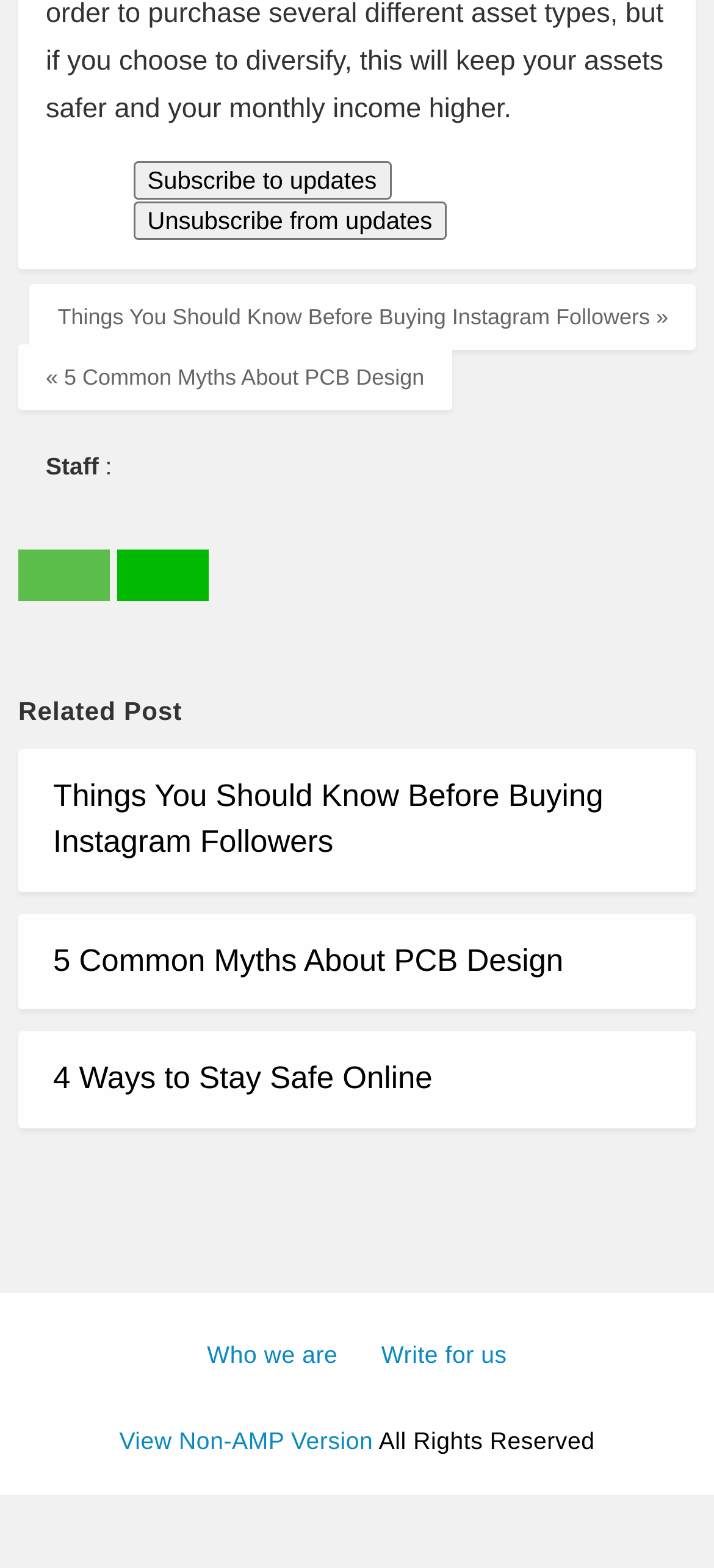What is the author or creator of the content?
Please provide a comprehensive answer based on the details in the screenshot.

The text 'Staff' is present on the webpage, which suggests that the content is created or authored by the staff of the website or organization.